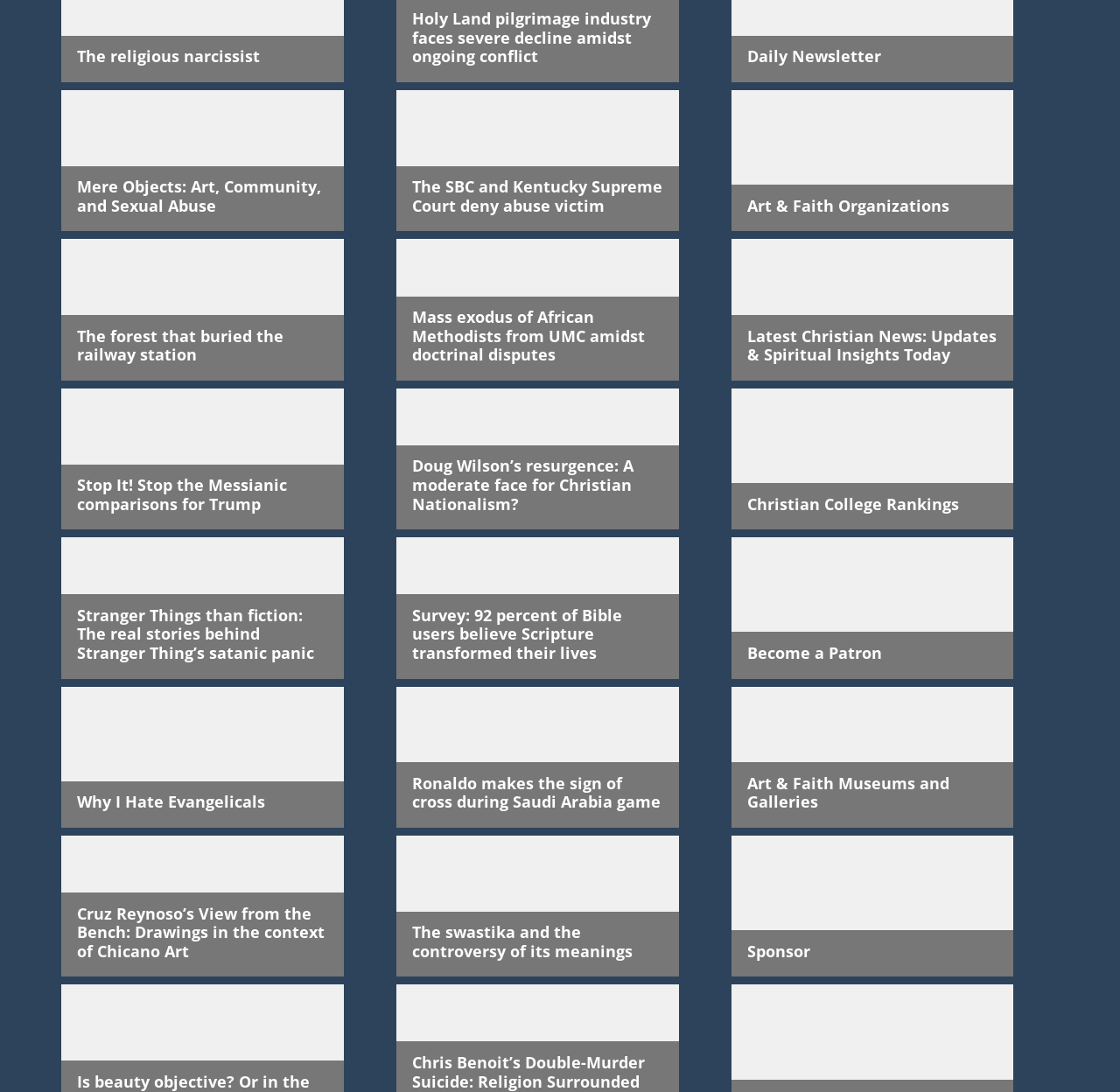Specify the bounding box coordinates of the area to click in order to execute this command: 'Click the link to read about The religious narcissist'. The coordinates should consist of four float numbers ranging from 0 to 1, and should be formatted as [left, top, right, bottom].

[0.069, 0.044, 0.293, 0.061]